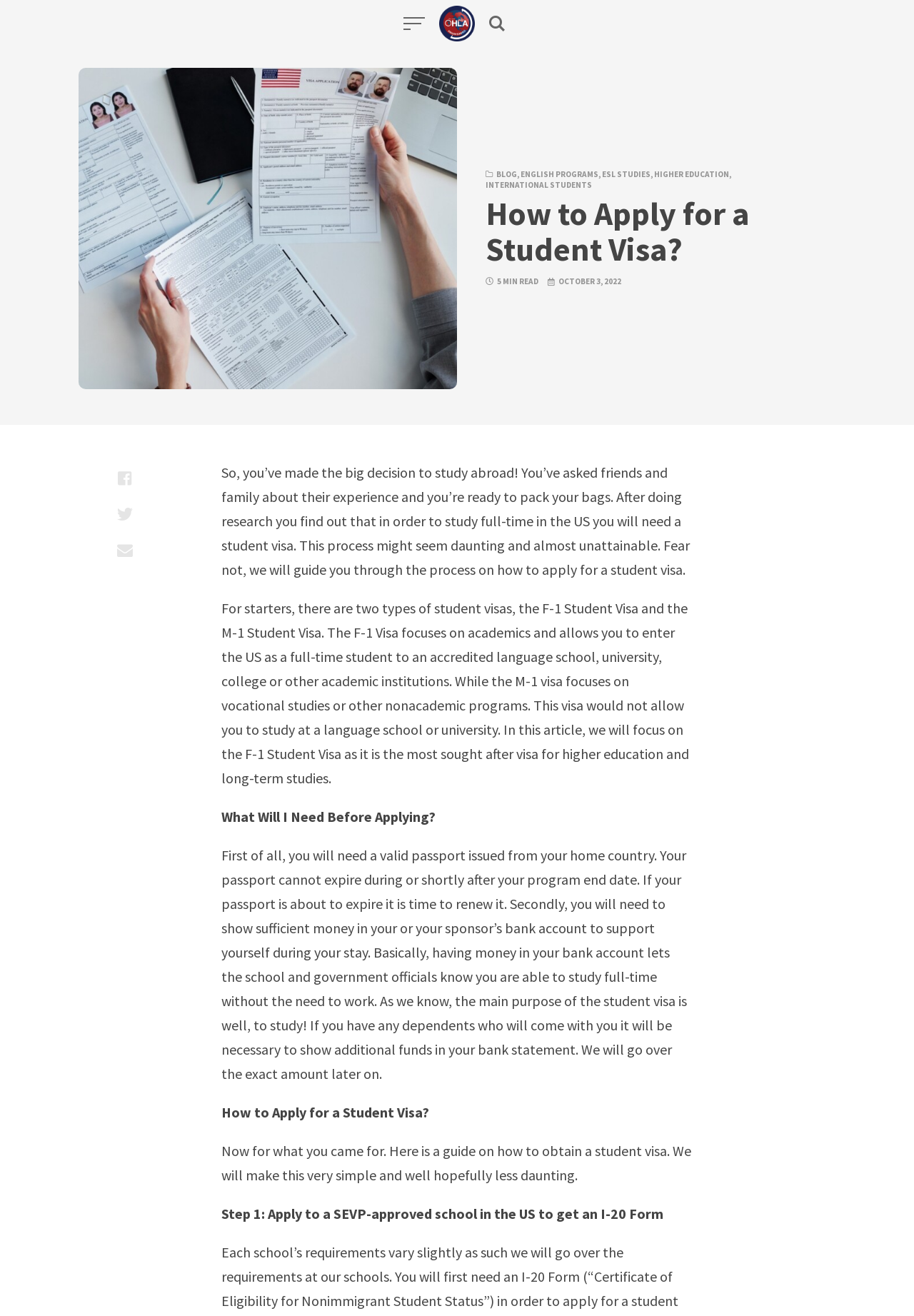What is the first step to obtain a student visa?
Carefully analyze the image and provide a thorough answer to the question.

According to the webpage, the first step to obtain a student visa is to apply to a SEVP-approved school in the US to get an I-20 Form. This is mentioned in the 'How to Apply for a Student Visa?' section.